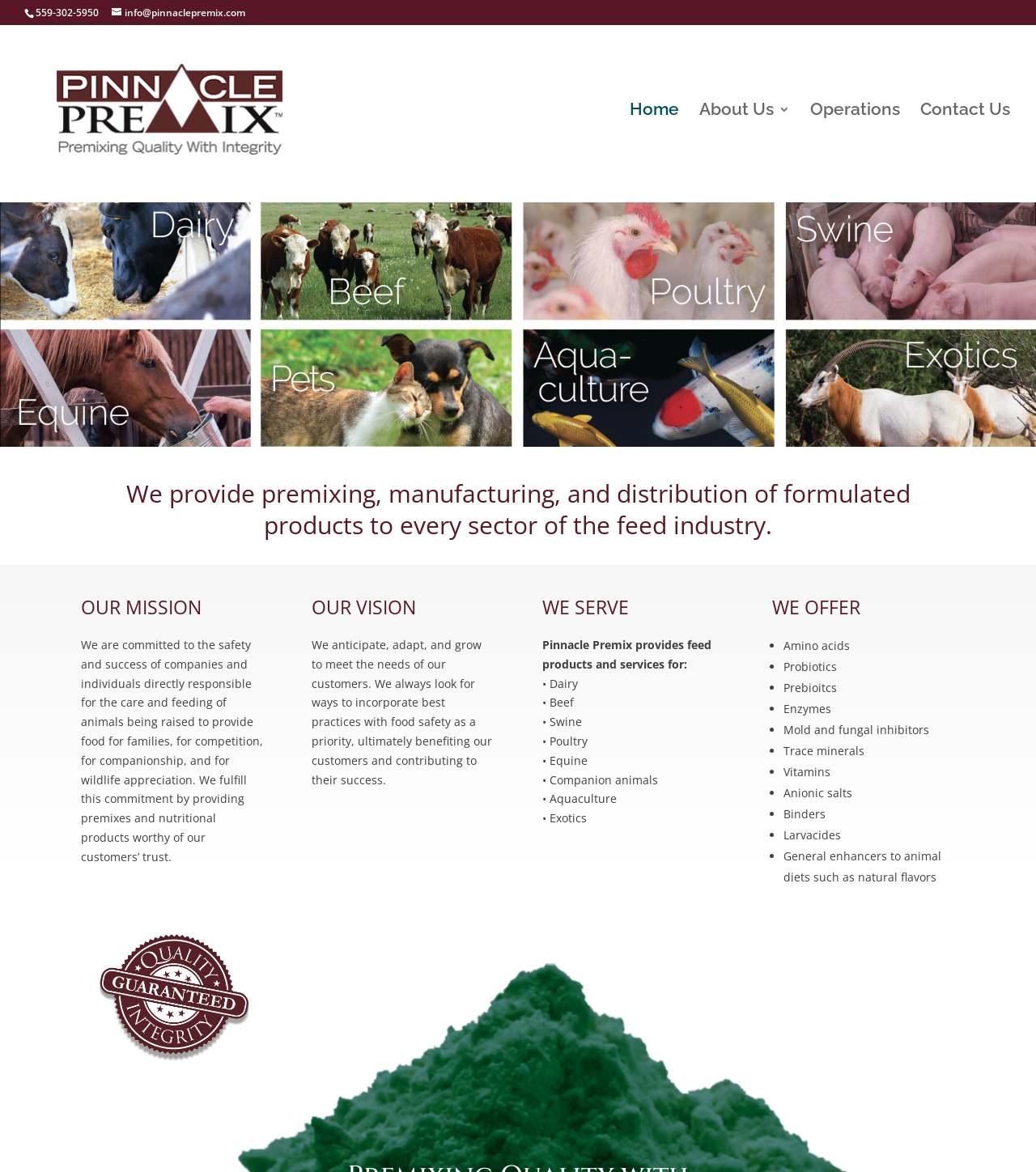Given the webpage screenshot, identify the bounding box of the UI element that matches this description: "name="s" placeholder="Search …" title="Search for:"".

[0.053, 0.021, 0.953, 0.022]